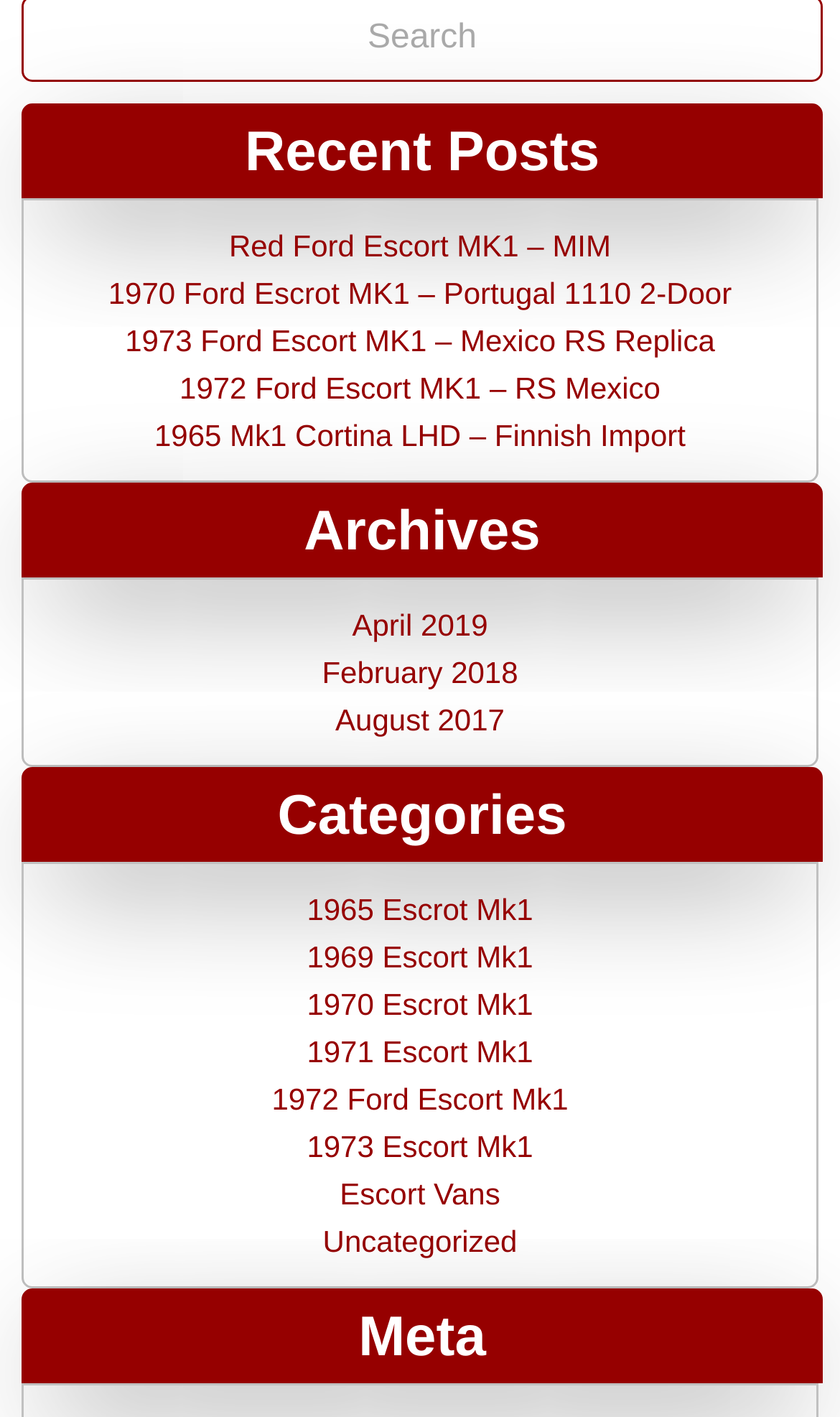Find the bounding box of the UI element described as: "1972 Ford Escort Mk1". The bounding box coordinates should be given as four float values between 0 and 1, i.e., [left, top, right, bottom].

[0.323, 0.763, 0.677, 0.788]